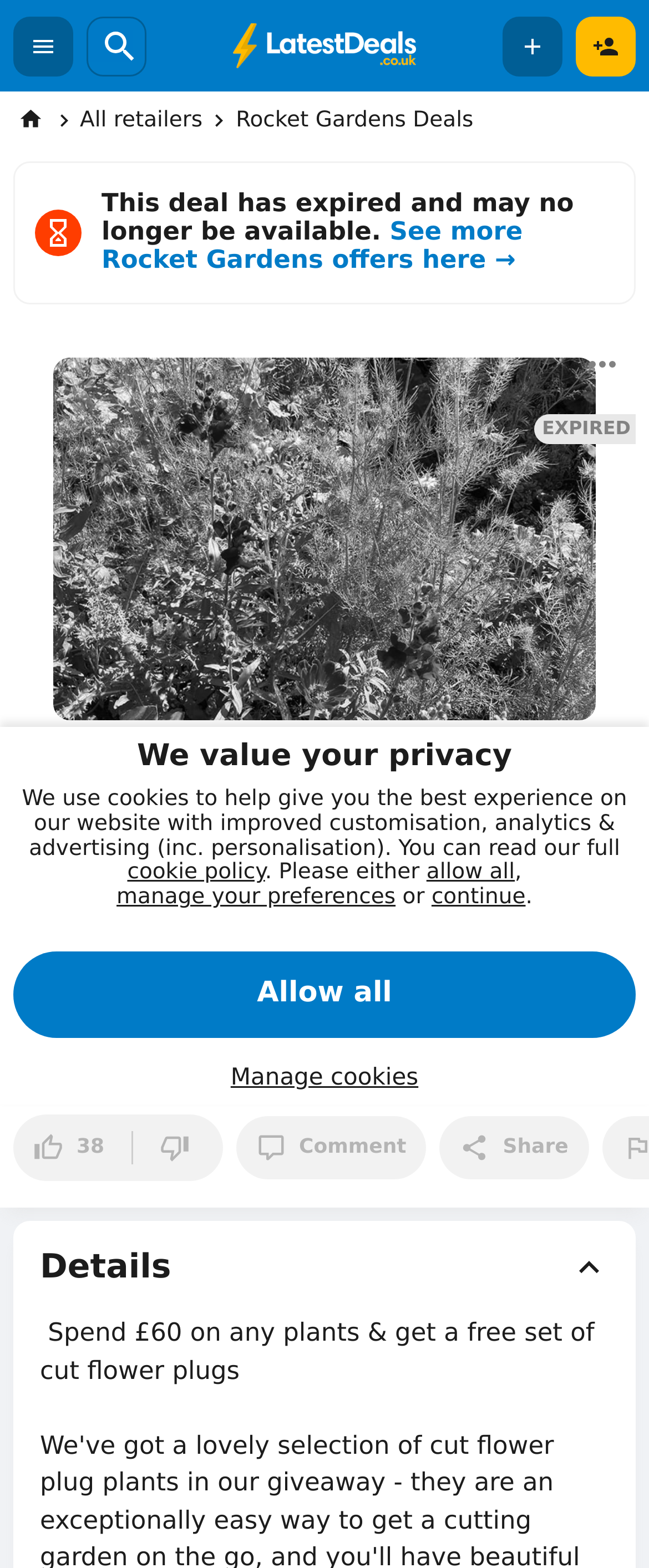Given the element description "Shared by tumblespots", identify the bounding box of the corresponding UI element.

[0.131, 0.652, 0.487, 0.667]